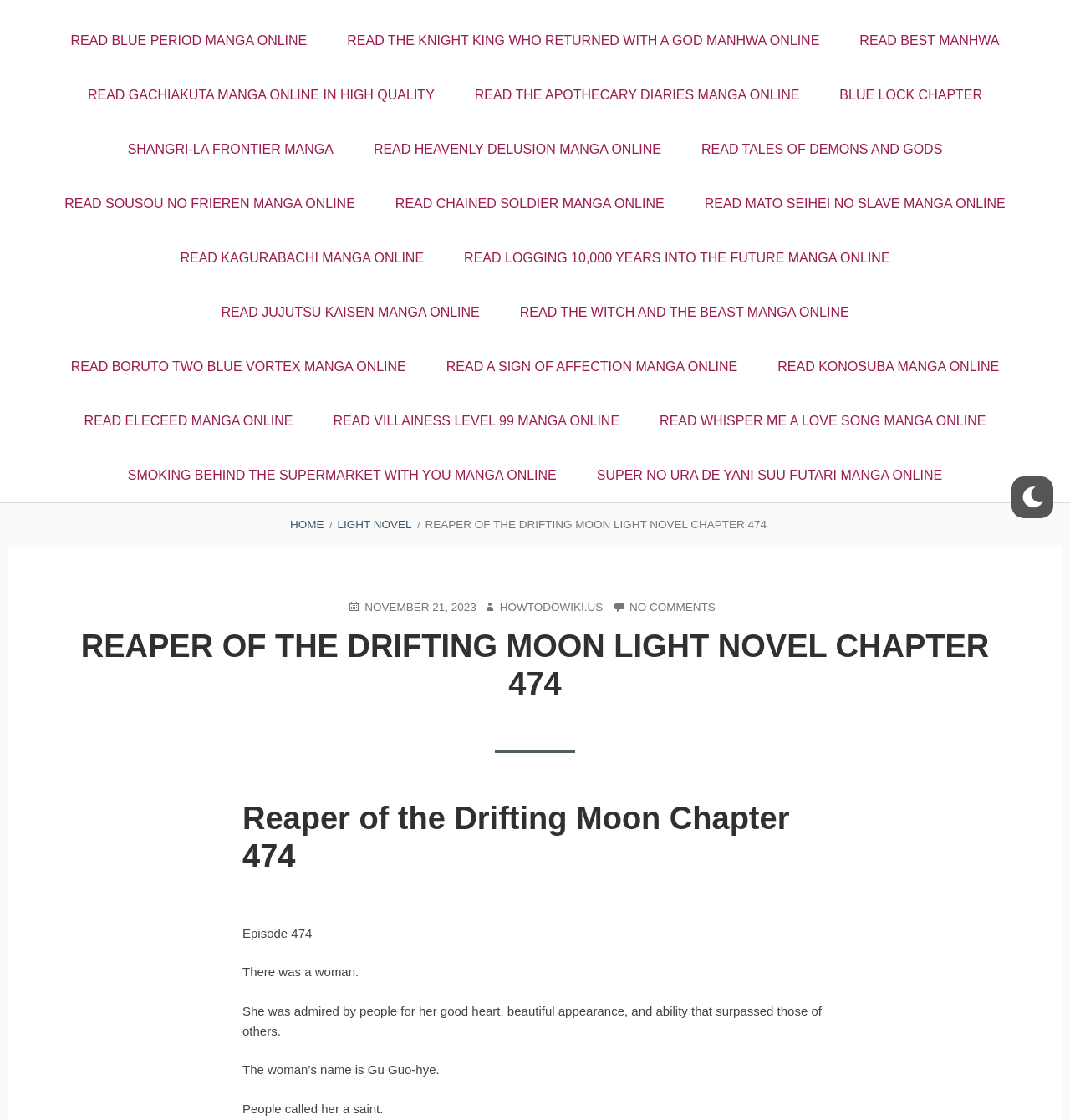Show the bounding box coordinates for the HTML element described as: "Home".

[0.271, 0.462, 0.303, 0.474]